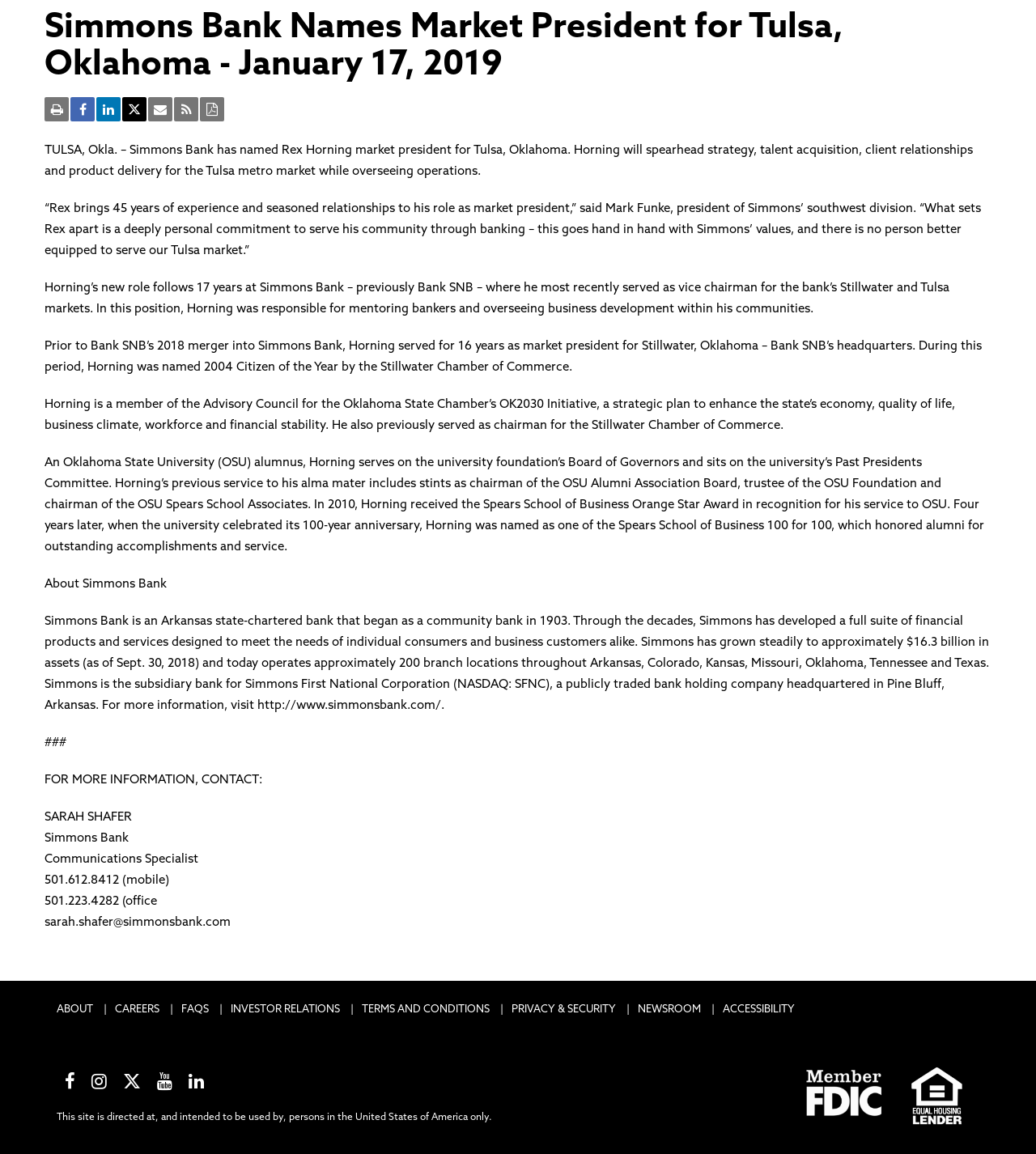Please find the bounding box for the following UI element description. Provide the coordinates in (top-left x, top-left y, bottom-right x, bottom-right y) format, with values between 0 and 1: title="Equal Housing Lender"

[0.873, 0.919, 0.938, 0.975]